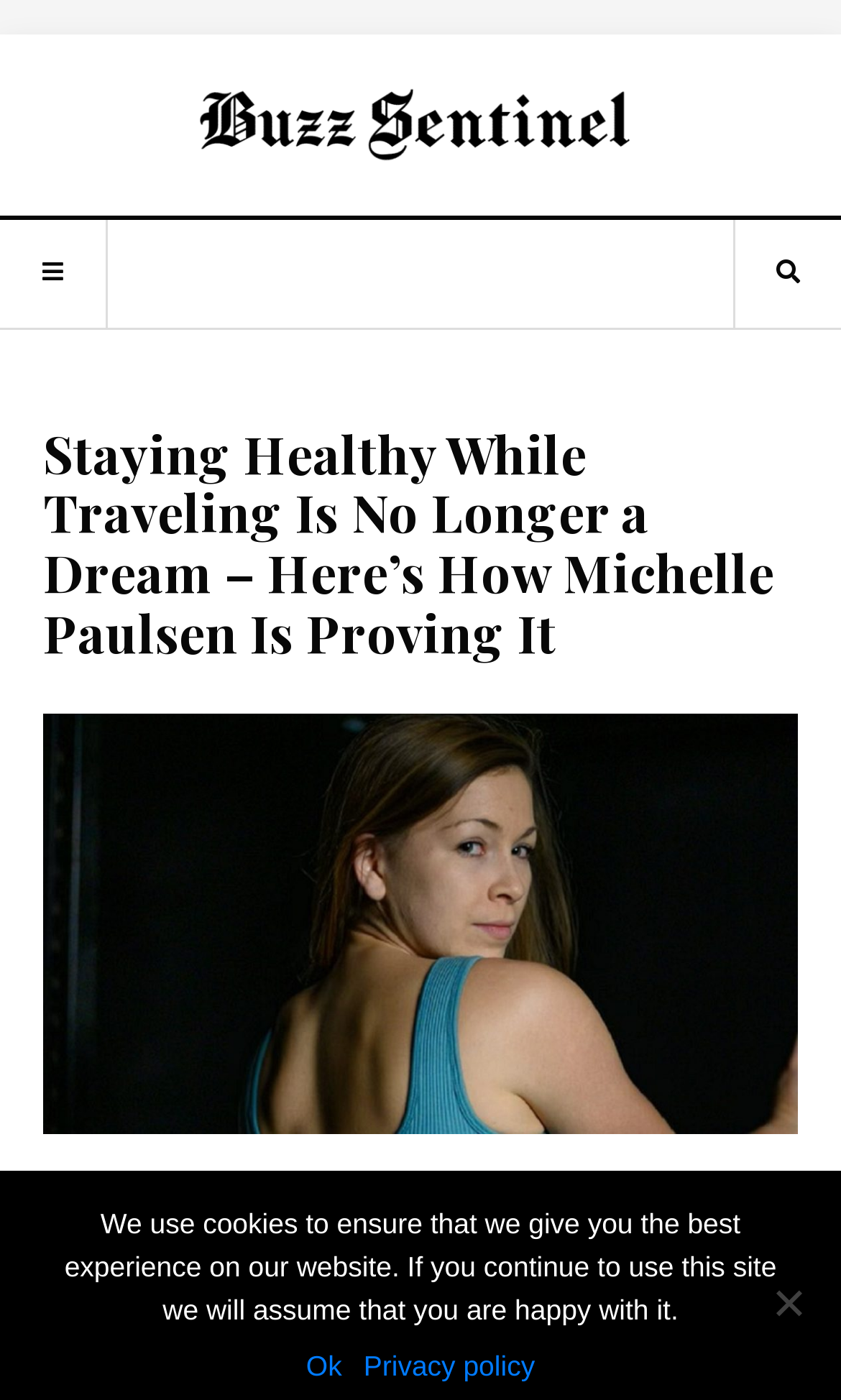From the element description: "Randomness", extract the bounding box coordinates of the UI element. The coordinates should be expressed as four float numbers between 0 and 1, in the order [left, top, right, bottom].

None